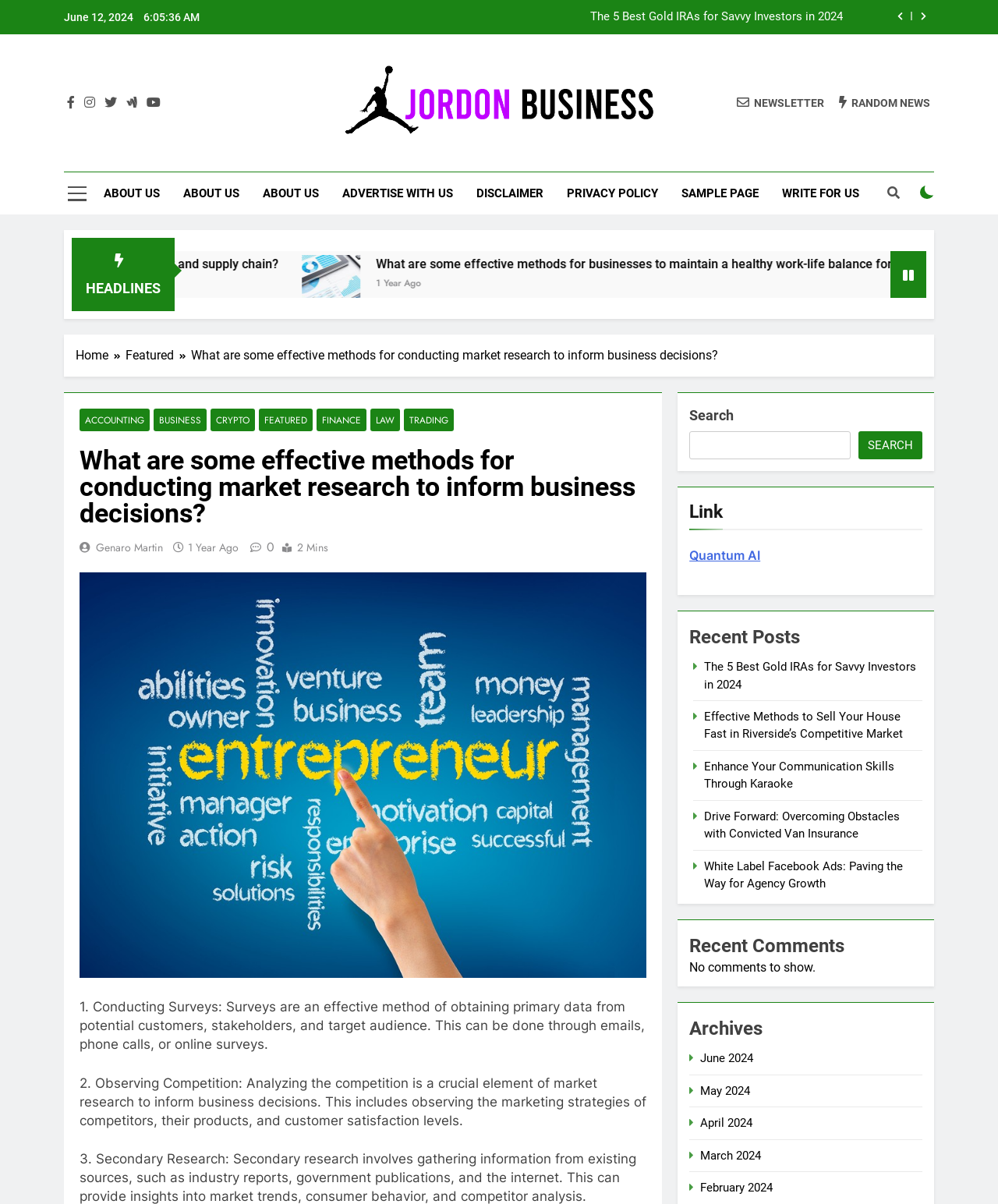Can you identify the bounding box coordinates of the clickable region needed to carry out this instruction: 'Check recent posts'? The coordinates should be four float numbers within the range of 0 to 1, stated as [left, top, right, bottom].

[0.691, 0.518, 0.924, 0.541]